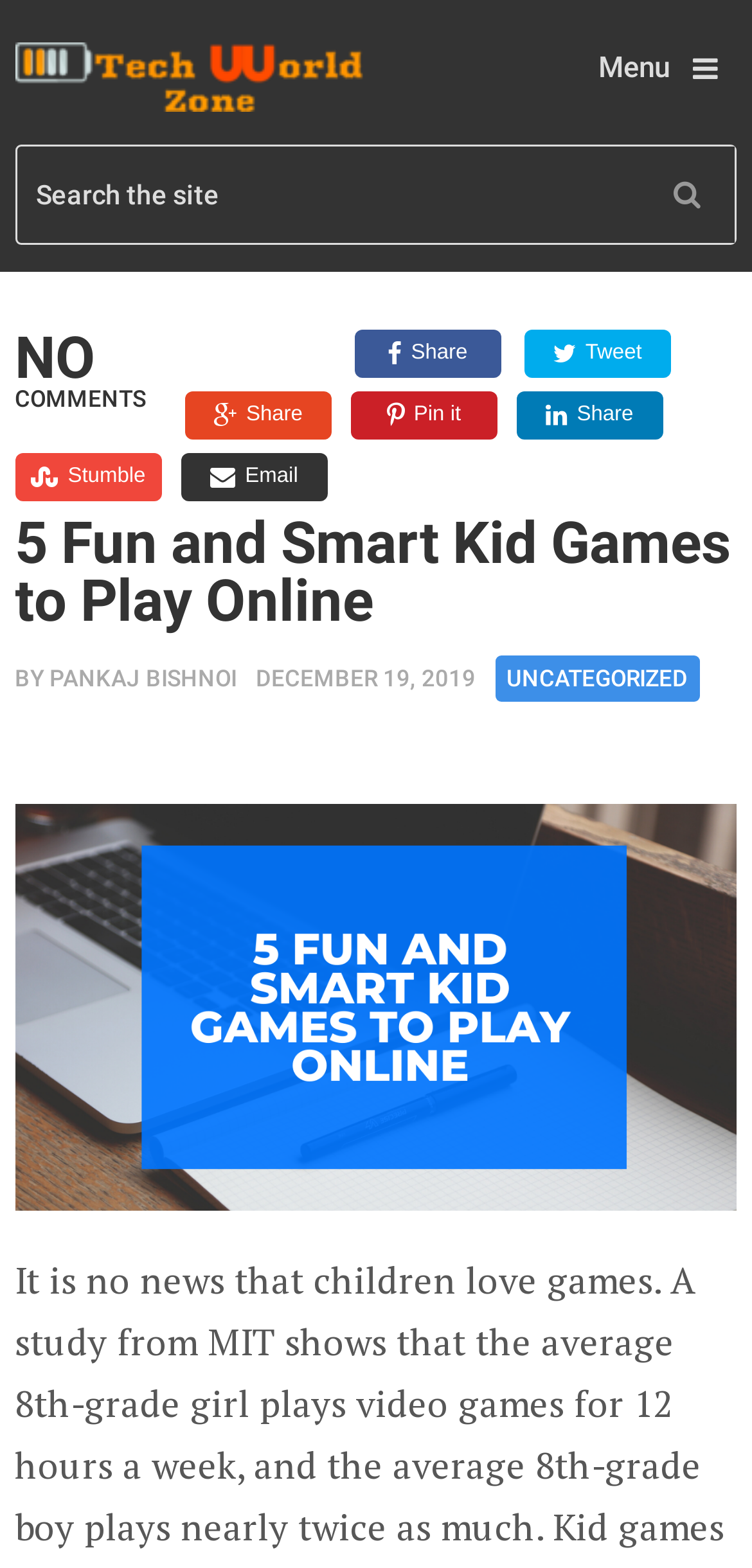Using the given element description, provide the bounding box coordinates (top-left x, top-left y, bottom-right x, bottom-right y) for the corresponding UI element in the screenshot: name="s" placeholder="Search the site"

[0.023, 0.093, 0.977, 0.155]